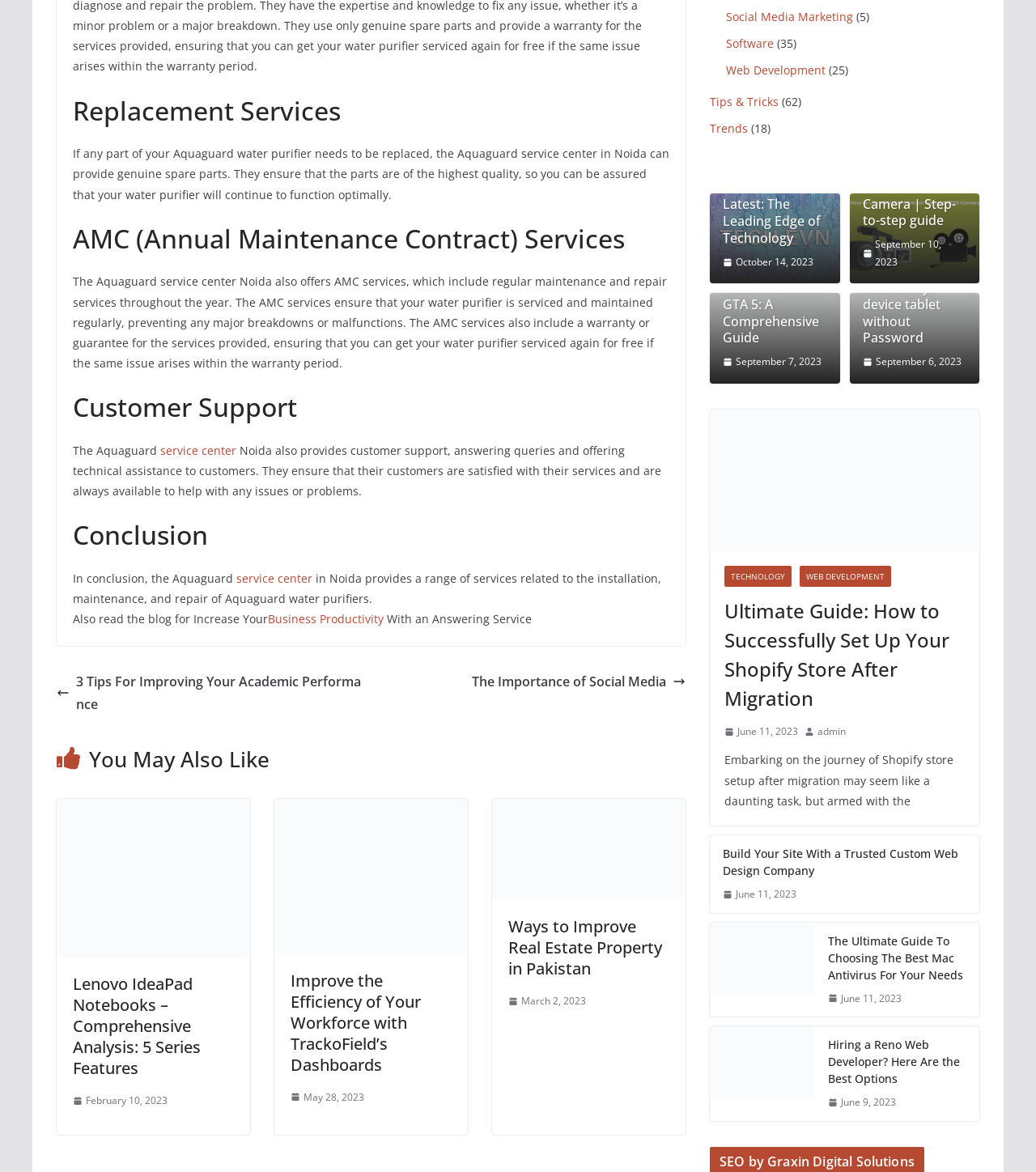Please provide a one-word or short phrase answer to the question:
What is the benefit of the warranty or guarantee provided with AMC services?

Free servicing within warranty period